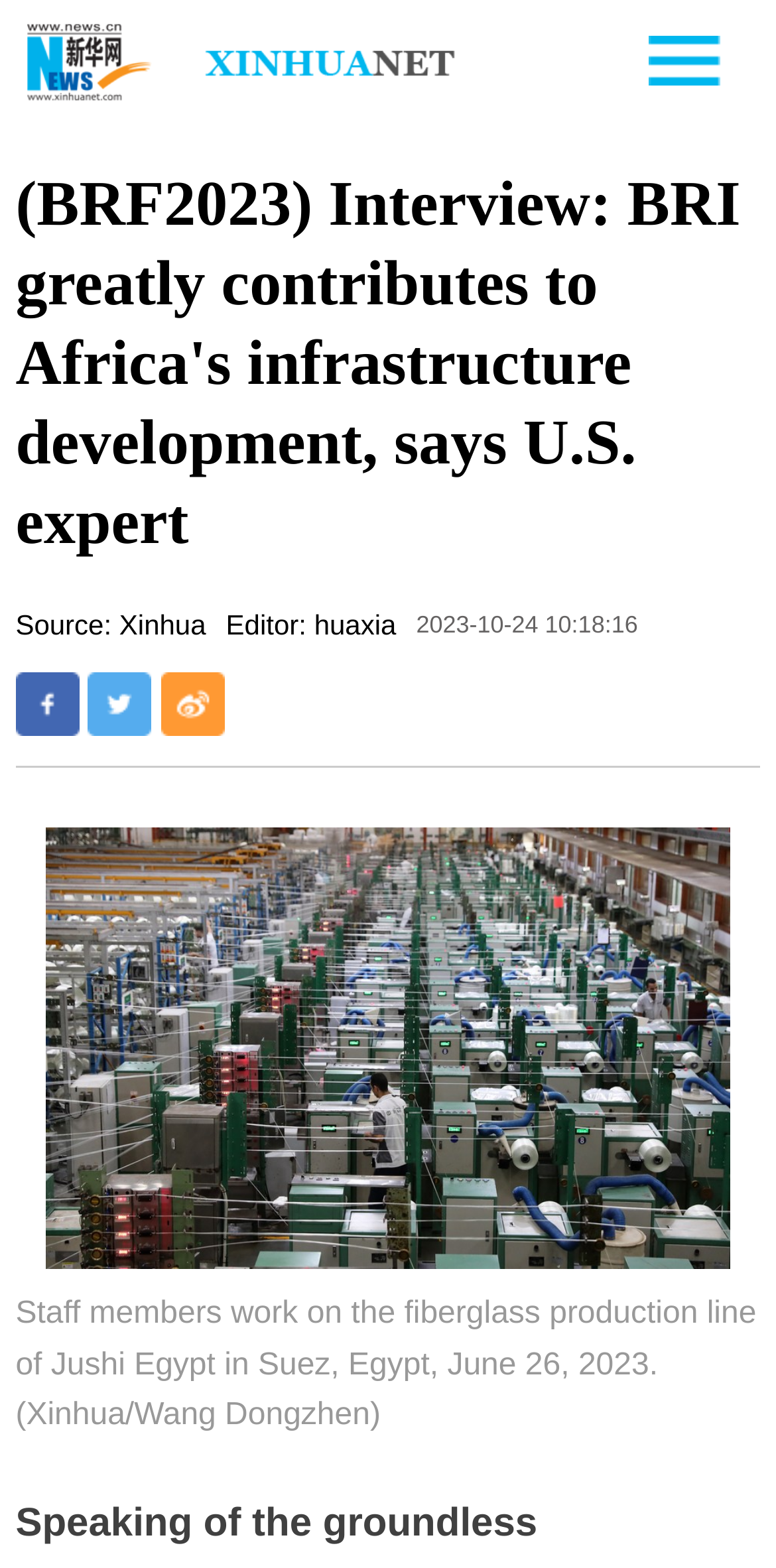Locate the bounding box of the UI element with the following description: "title="分享到Twitter"".

[0.113, 0.429, 0.196, 0.469]